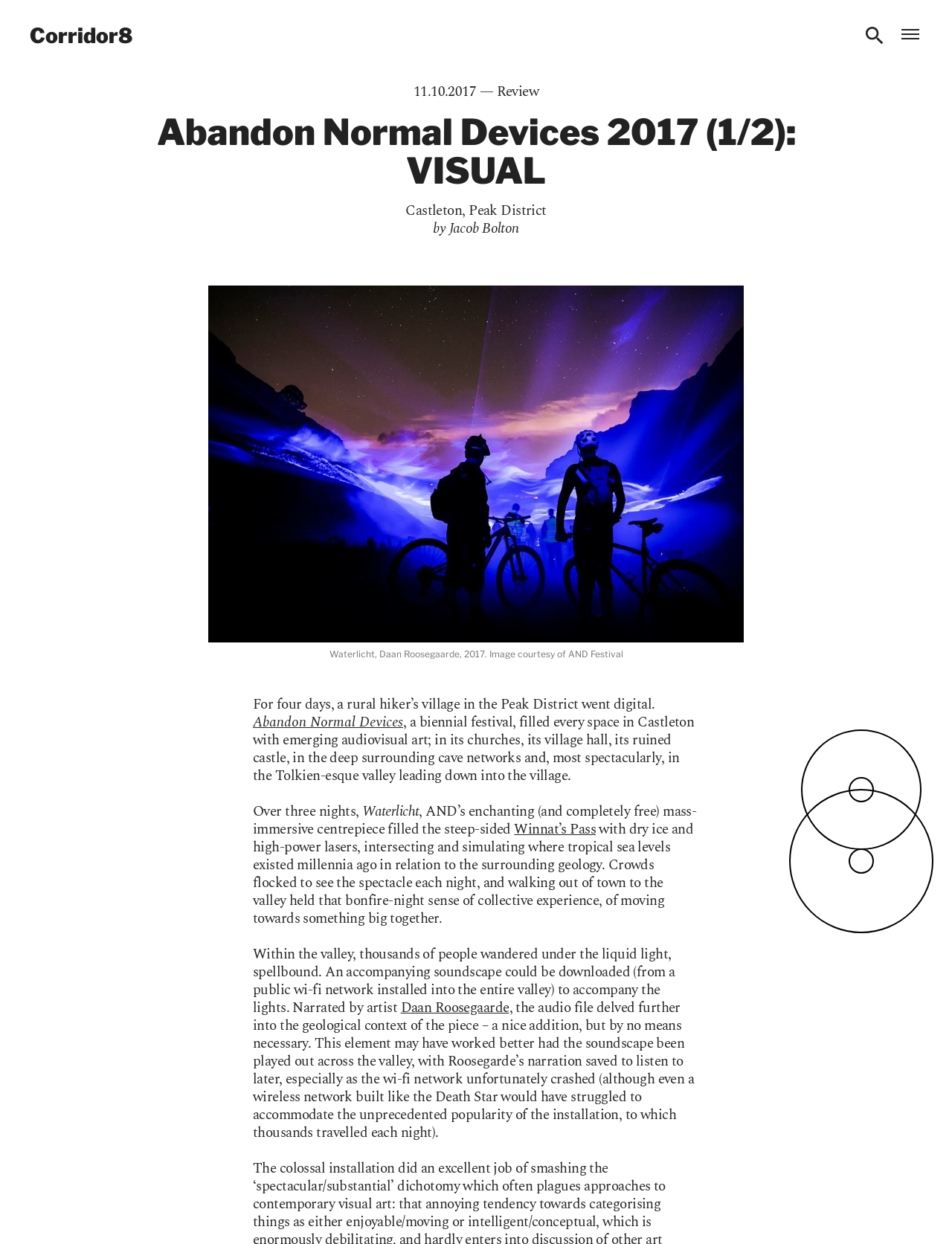Highlight the bounding box coordinates of the element that should be clicked to carry out the following instruction: "Learn more about Abandon Normal Devices". The coordinates must be given as four float numbers ranging from 0 to 1, i.e., [left, top, right, bottom].

[0.266, 0.572, 0.423, 0.589]